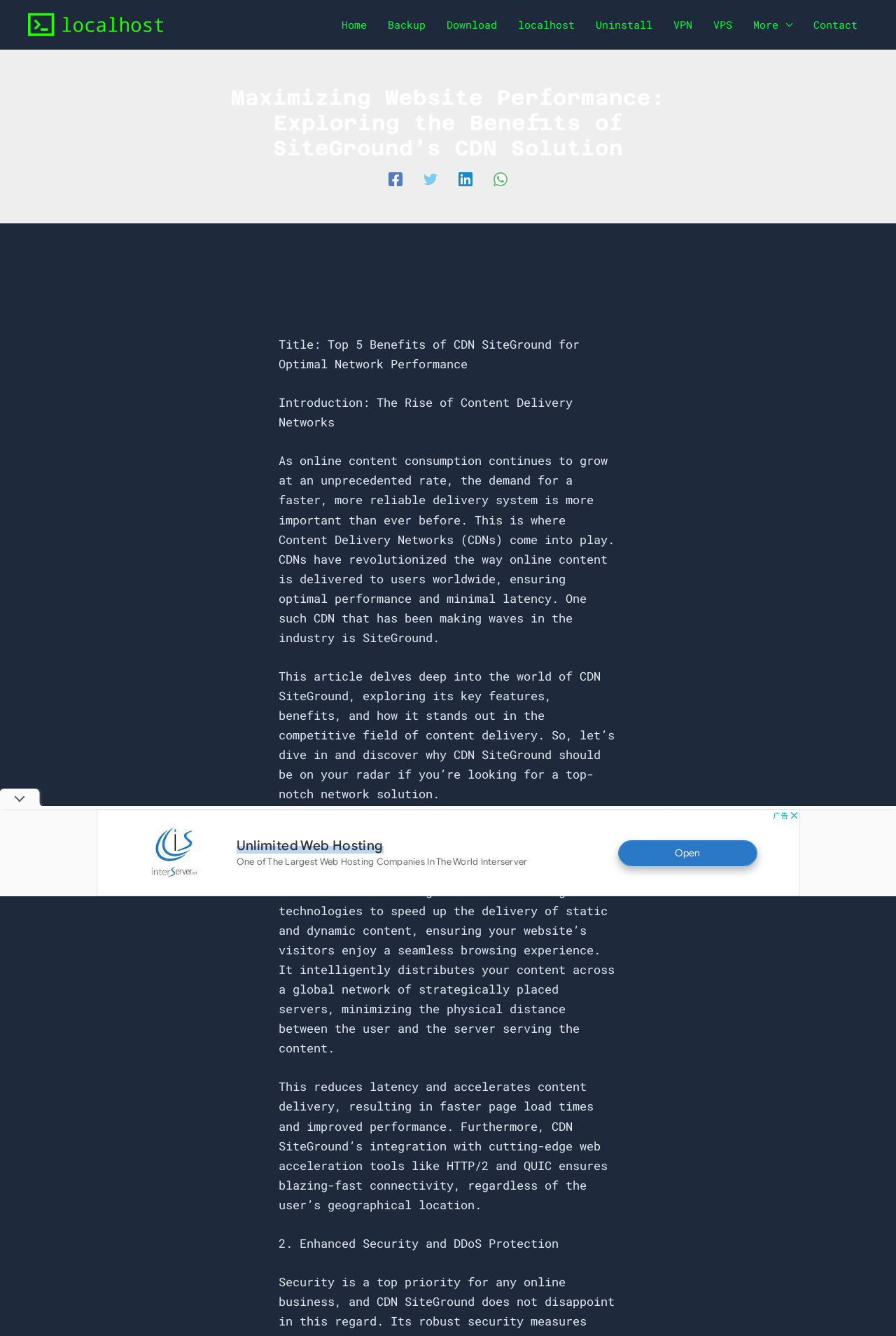Find the bounding box coordinates for the HTML element described as: "aria-label="Twitter"". The coordinates should consist of four float values between 0 and 1, i.e., [left, top, right, bottom].

[0.473, 0.127, 0.488, 0.139]